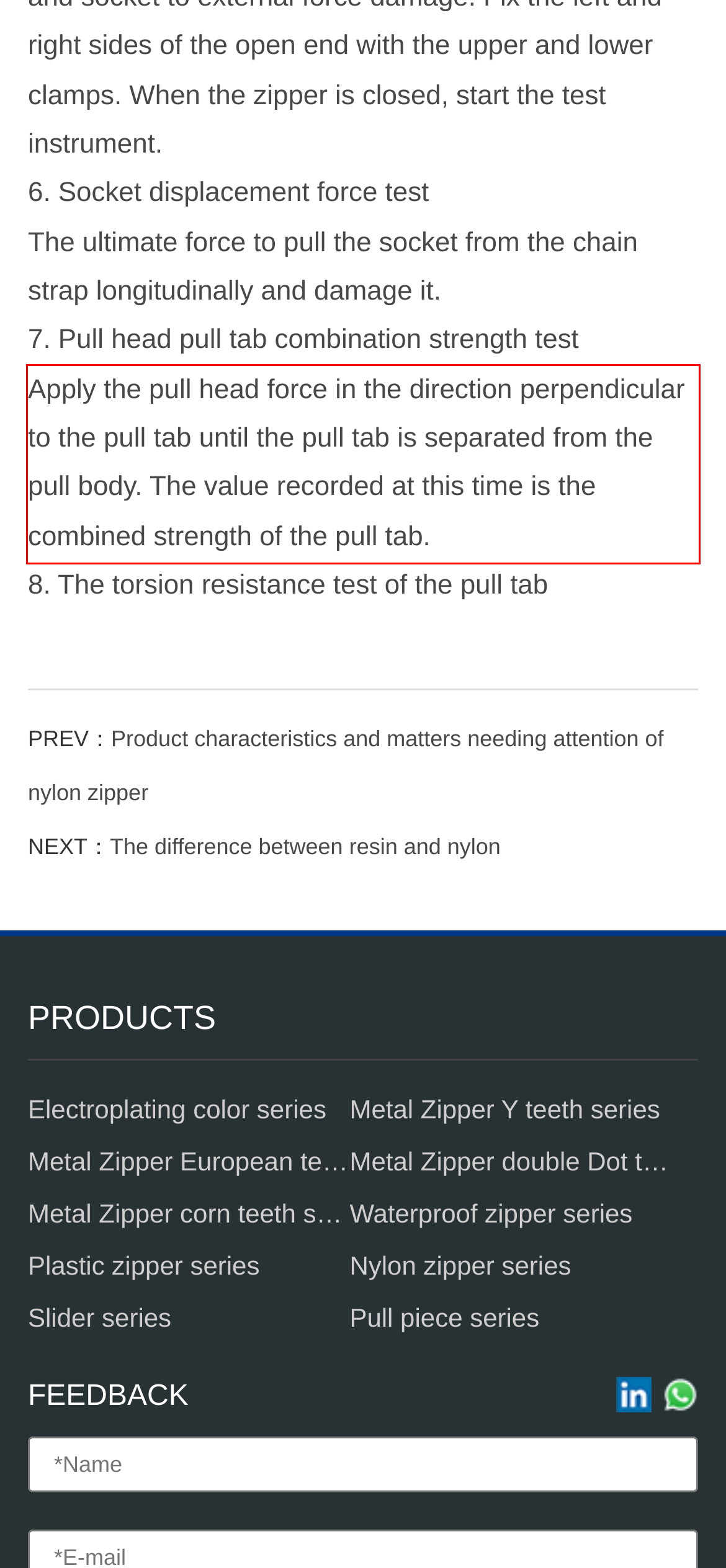Given a screenshot of a webpage with a red bounding box, please identify and retrieve the text inside the red rectangle.

Apply the pull head force in the direction perpendicular to the pull tab until the pull tab is separated from the pull body. The value recorded at this time is the combined strength of the pull tab.